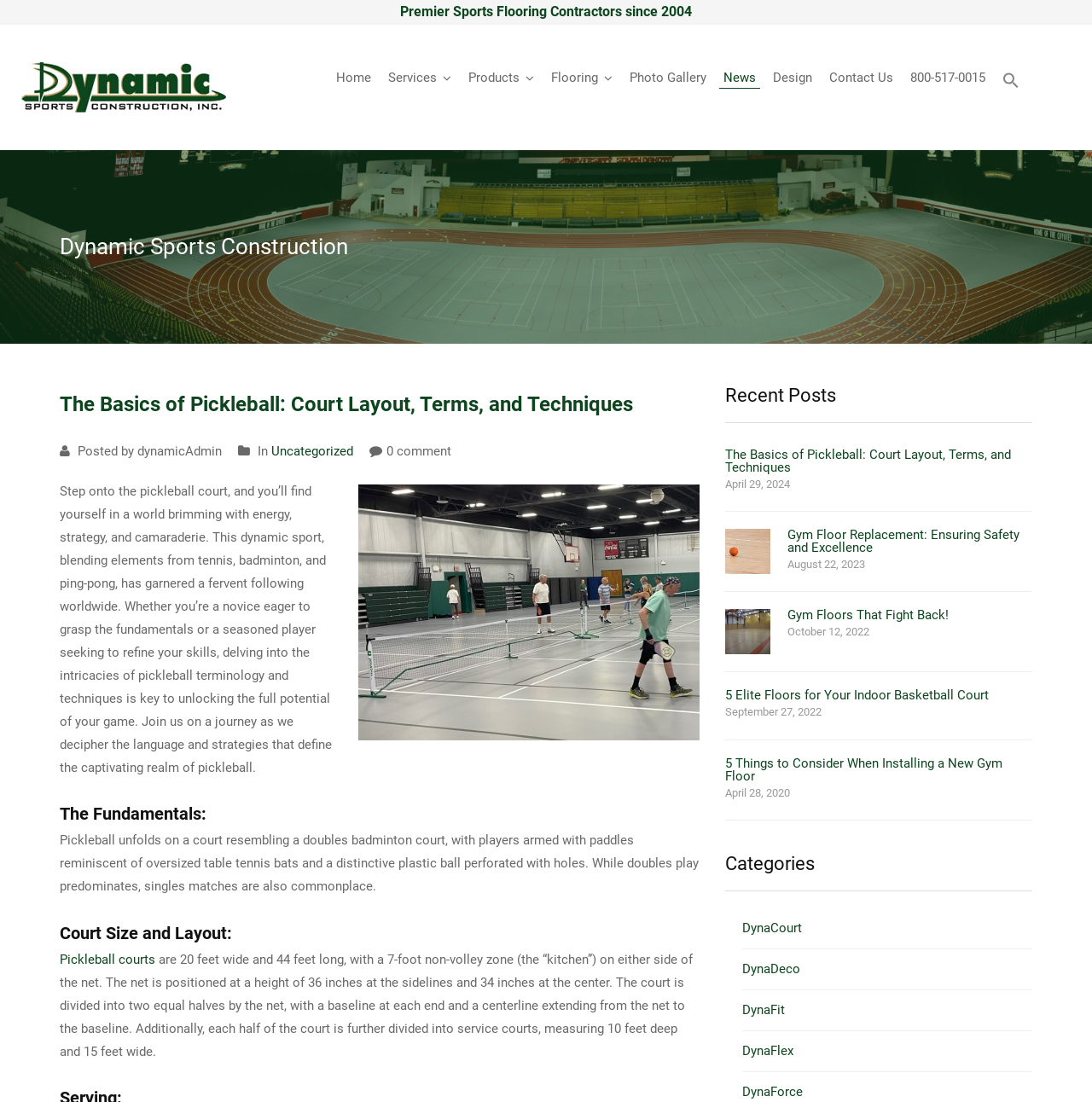Using the information in the image, give a comprehensive answer to the question: 
What is the phone number listed?

The phone number is listed at the top-right corner of the webpage, as a link '800-517-0015' with a bounding box of [0.834, 0.03, 0.903, 0.111].